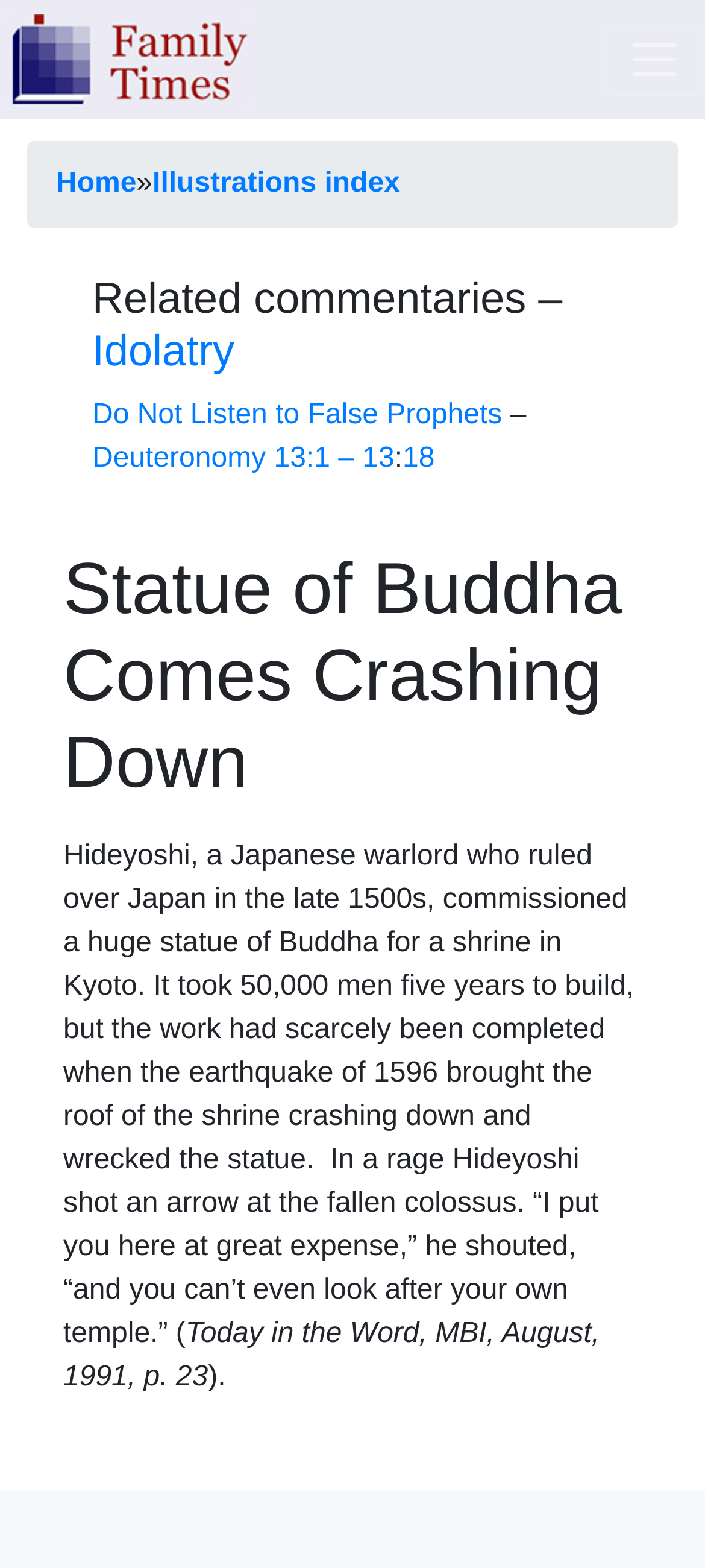Analyze the image and give a detailed response to the question:
What happened to the shrine and the statue of Buddha in 1596?

According to the story, in 1596, an earthquake brought the roof of the shrine crashing down and wrecked the statue of Buddha.